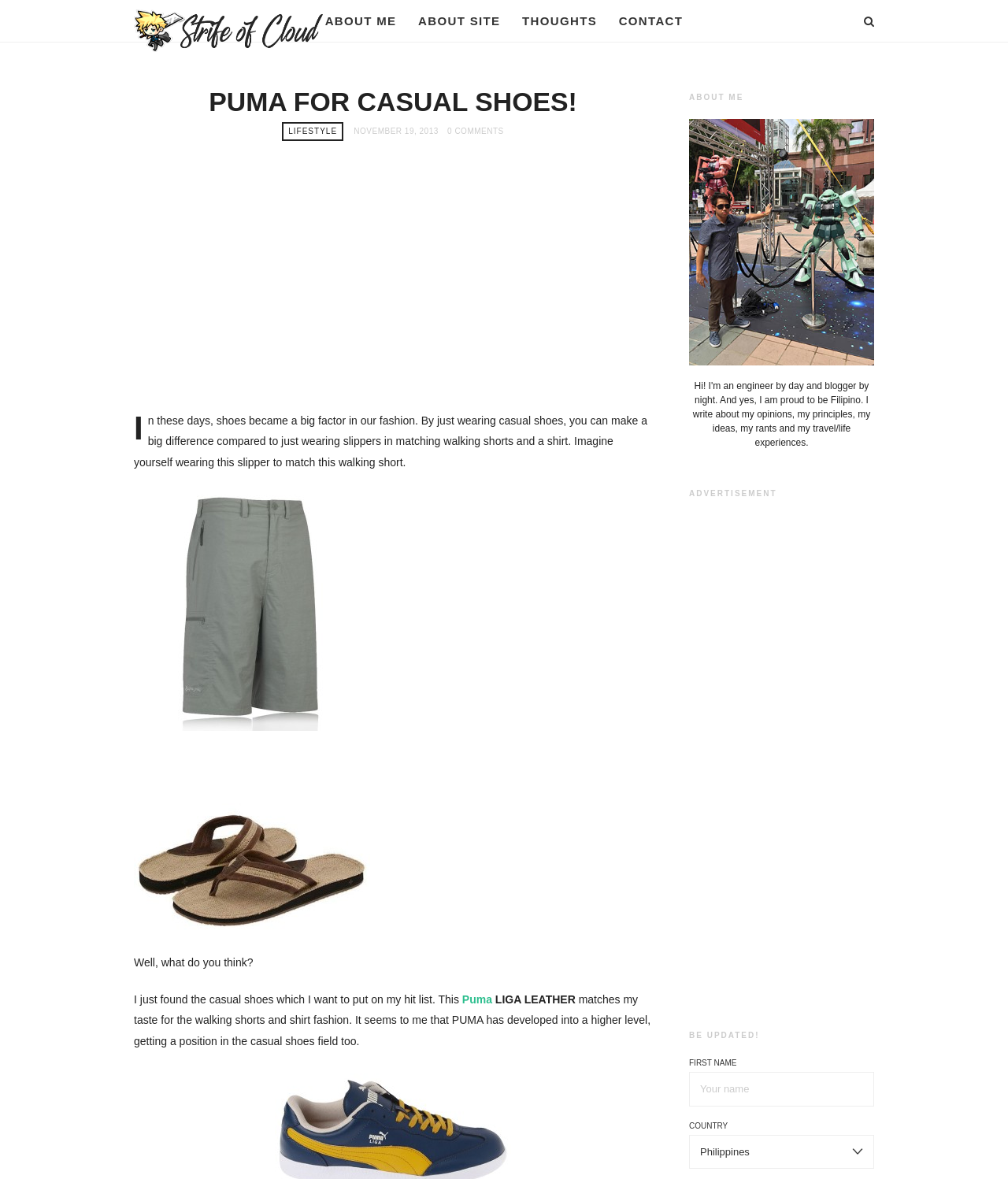What is the purpose of the textbox on the webpage?
Please give a detailed and elaborate answer to the question based on the image.

The textbox is labeled 'Your name' and is required, suggesting that it is used to input the user's name, possibly for subscription or registration purposes.